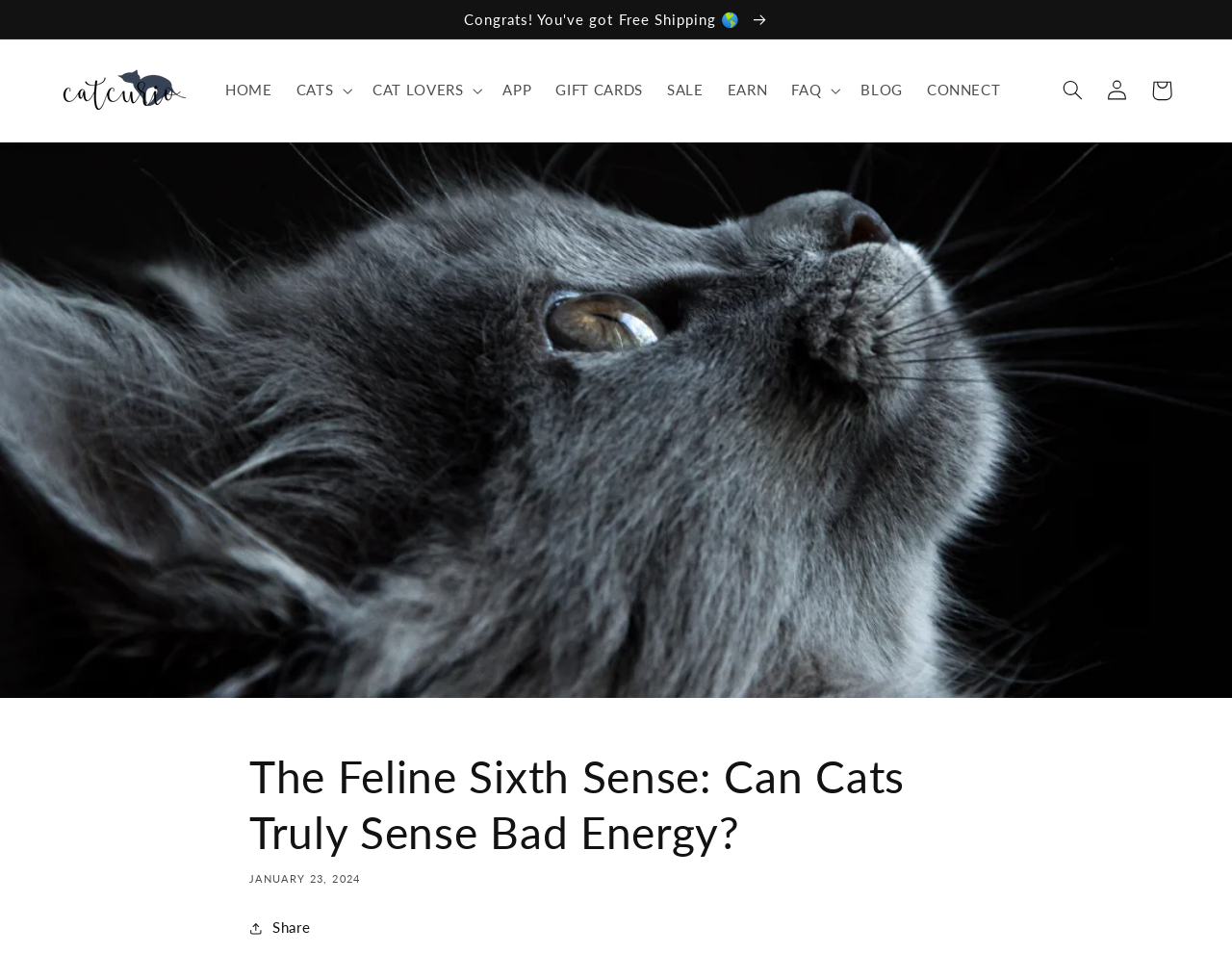Determine the bounding box for the described UI element: "Gender Equality Policy".

None